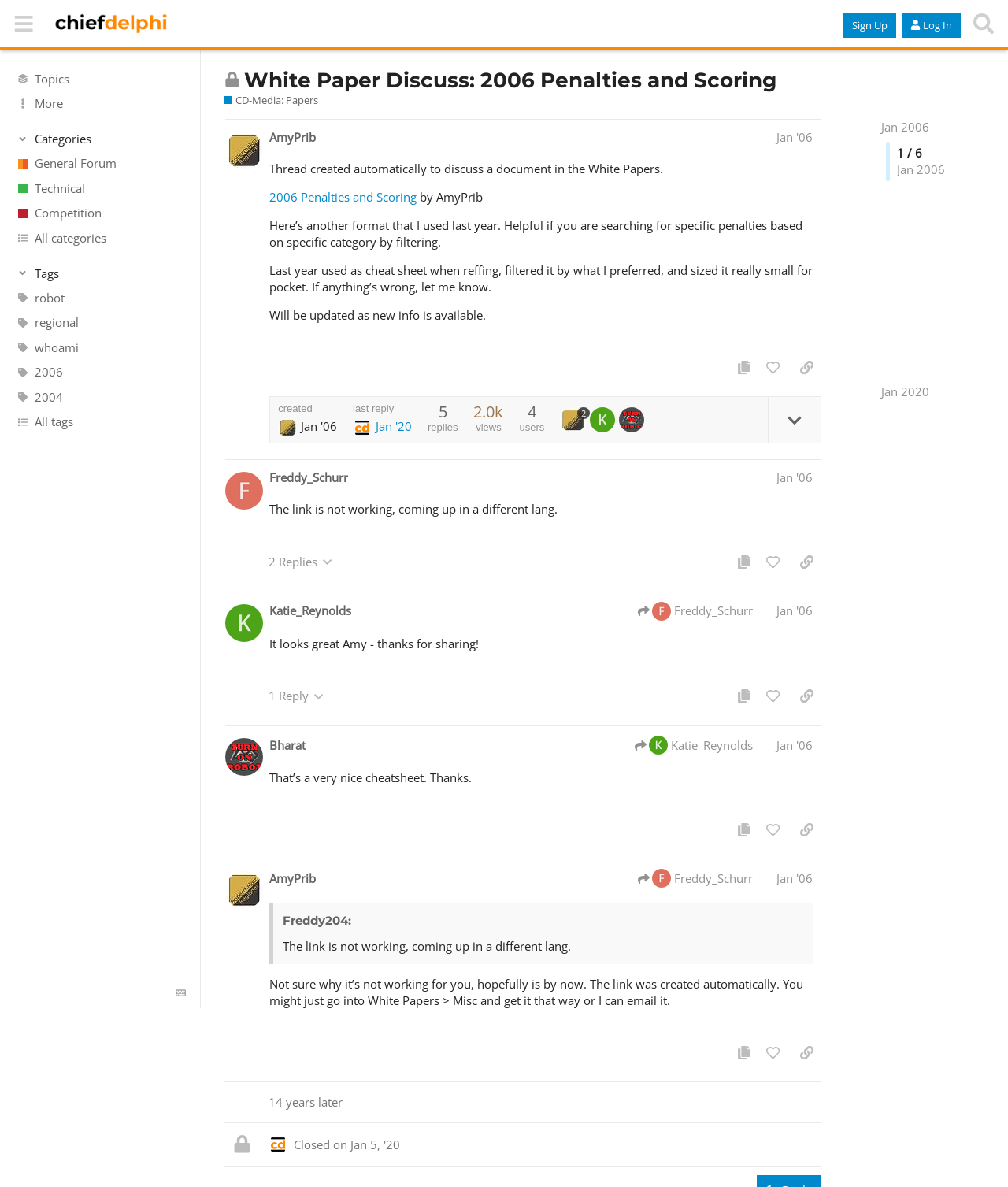Can you specify the bounding box coordinates for the region that should be clicked to fulfill this instruction: "Click the 'Search' button".

[0.959, 0.006, 0.992, 0.034]